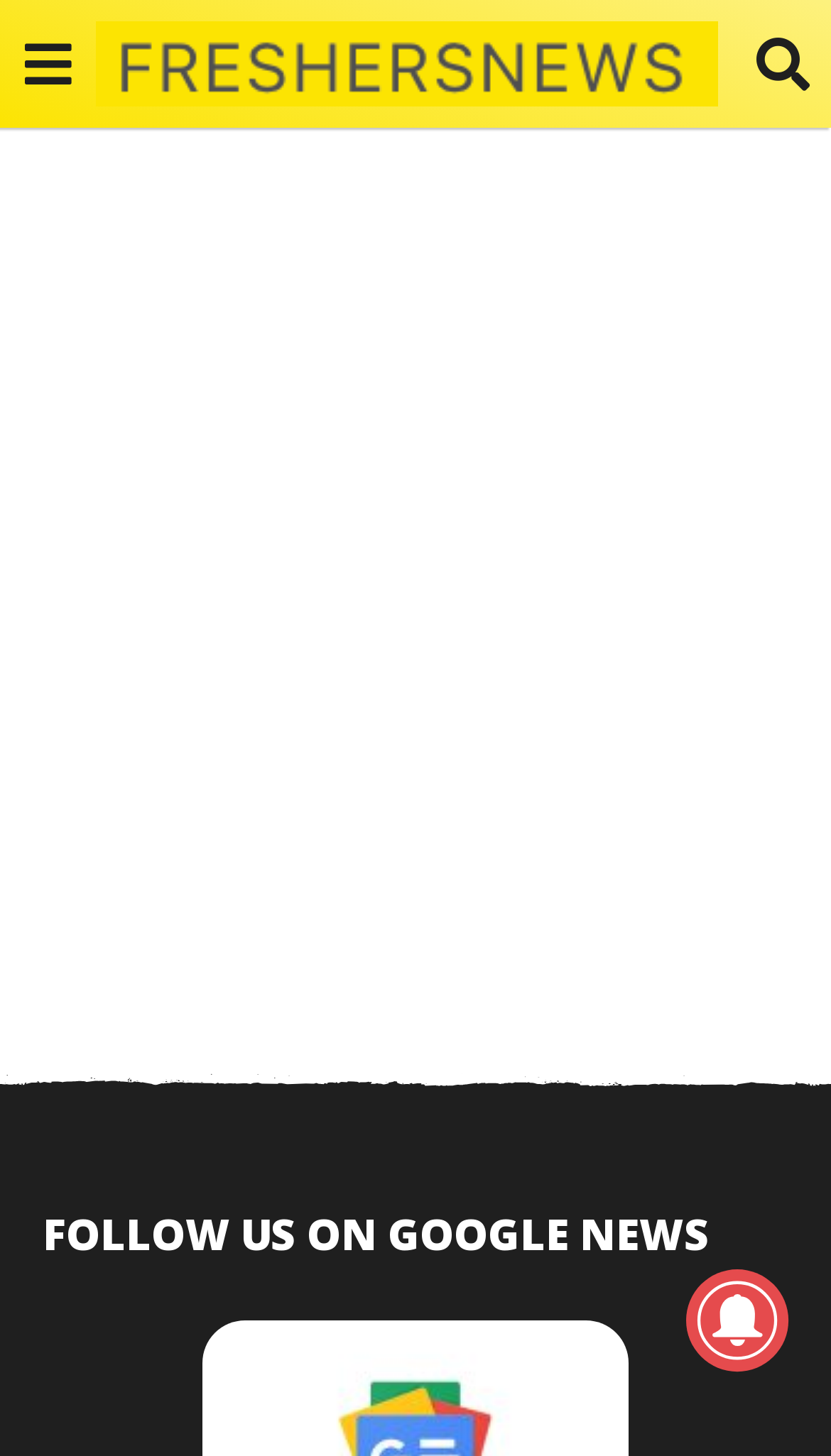Please examine the image and answer the question with a detailed explanation:
What is the position of the 'Gold Price' heading on the webpage?

Based on the bounding box coordinates of the 'Gold Price' heading element, I found that its y1 and y2 values are 0.161 and 0.162 respectively, which suggests that it is located at the top-left of the webpage.